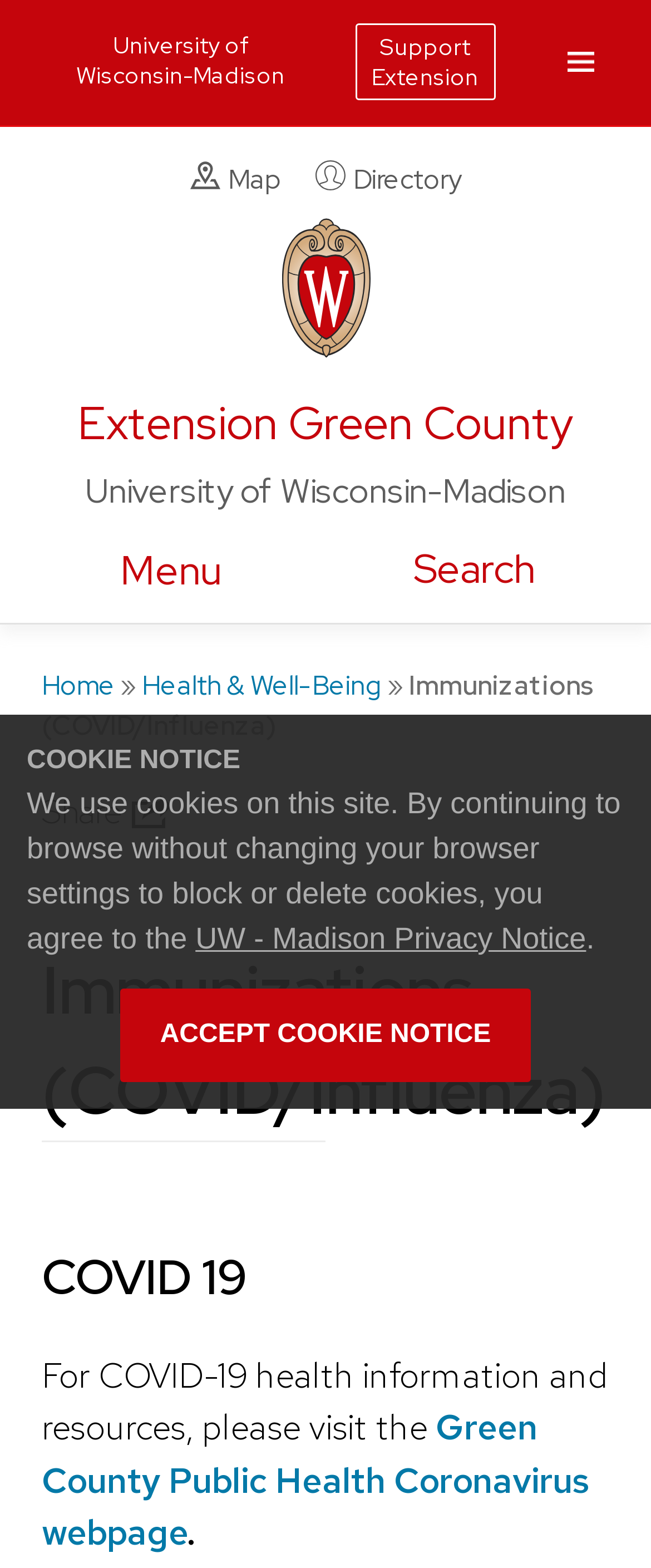Given the description of a UI element: "Search", identify the bounding box coordinates of the matching element in the webpage screenshot.

[0.635, 0.344, 0.763, 0.397]